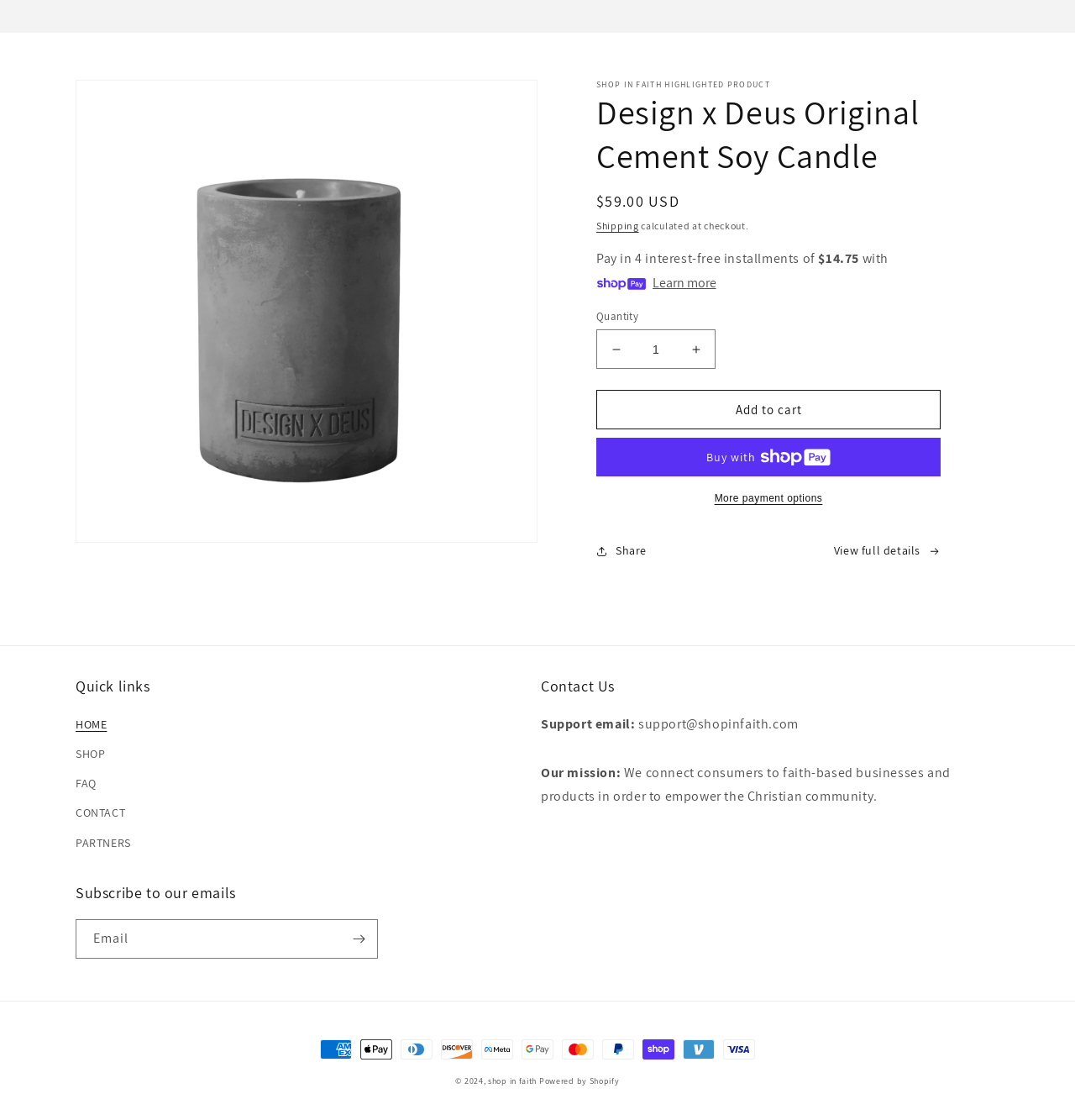What is the payment method with the logo of a hand holding a card?
Please give a detailed and elaborate answer to the question based on the image.

I found the answer by looking at the image element with the description 'Shop Pay' which is located next to the 'Pay in 4 interest-free installments of' text.